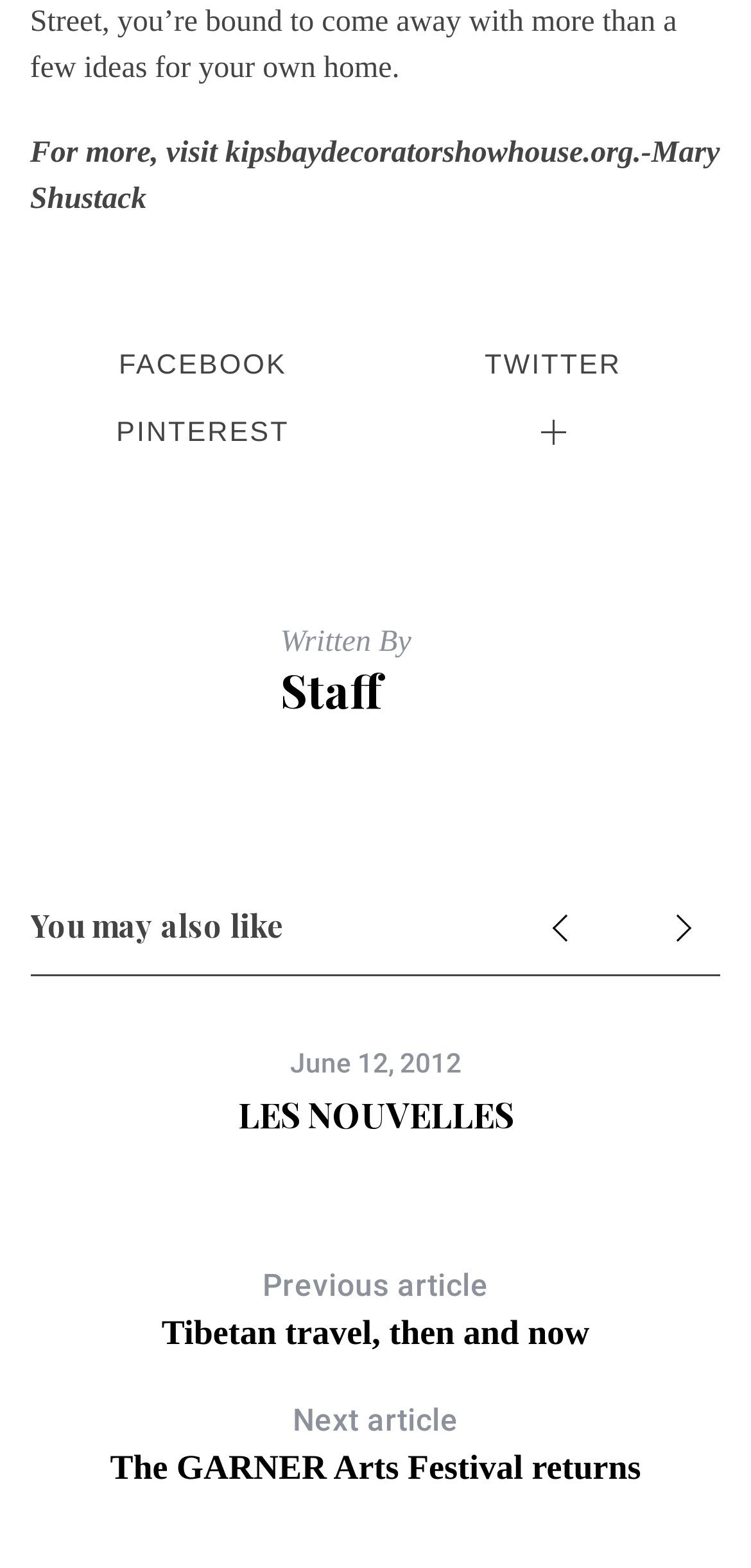Based on the element description LES NOUVELLES, identify the bounding box coordinates for the UI element. The coordinates should be in the format (top-left x, top-left y, bottom-right x, bottom-right y) and within the 0 to 1 range.

[0.317, 0.696, 0.684, 0.725]